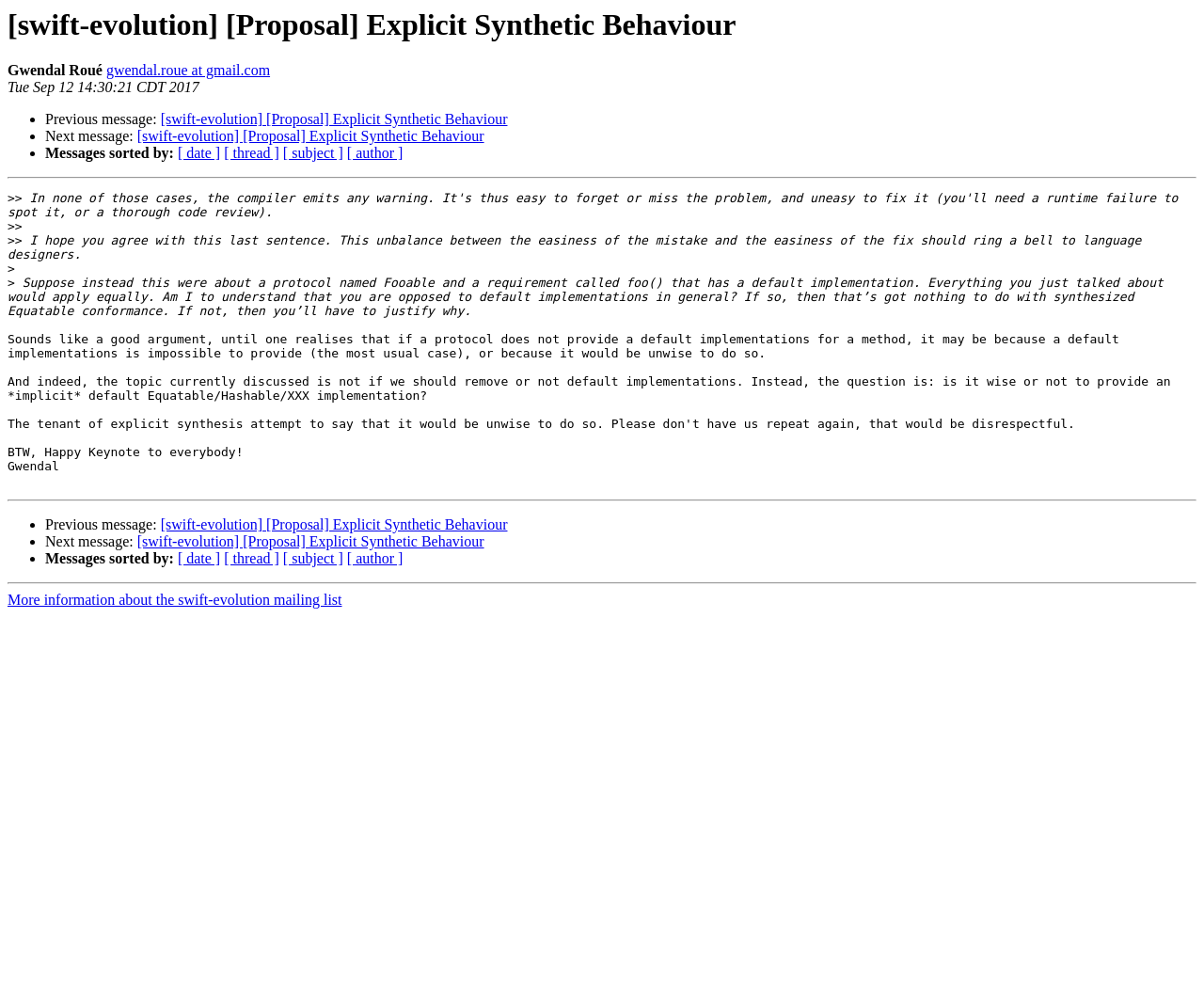Locate the bounding box coordinates of the element you need to click to accomplish the task described by this instruction: "Get more information about the swift-evolution mailing list".

[0.006, 0.602, 0.284, 0.619]